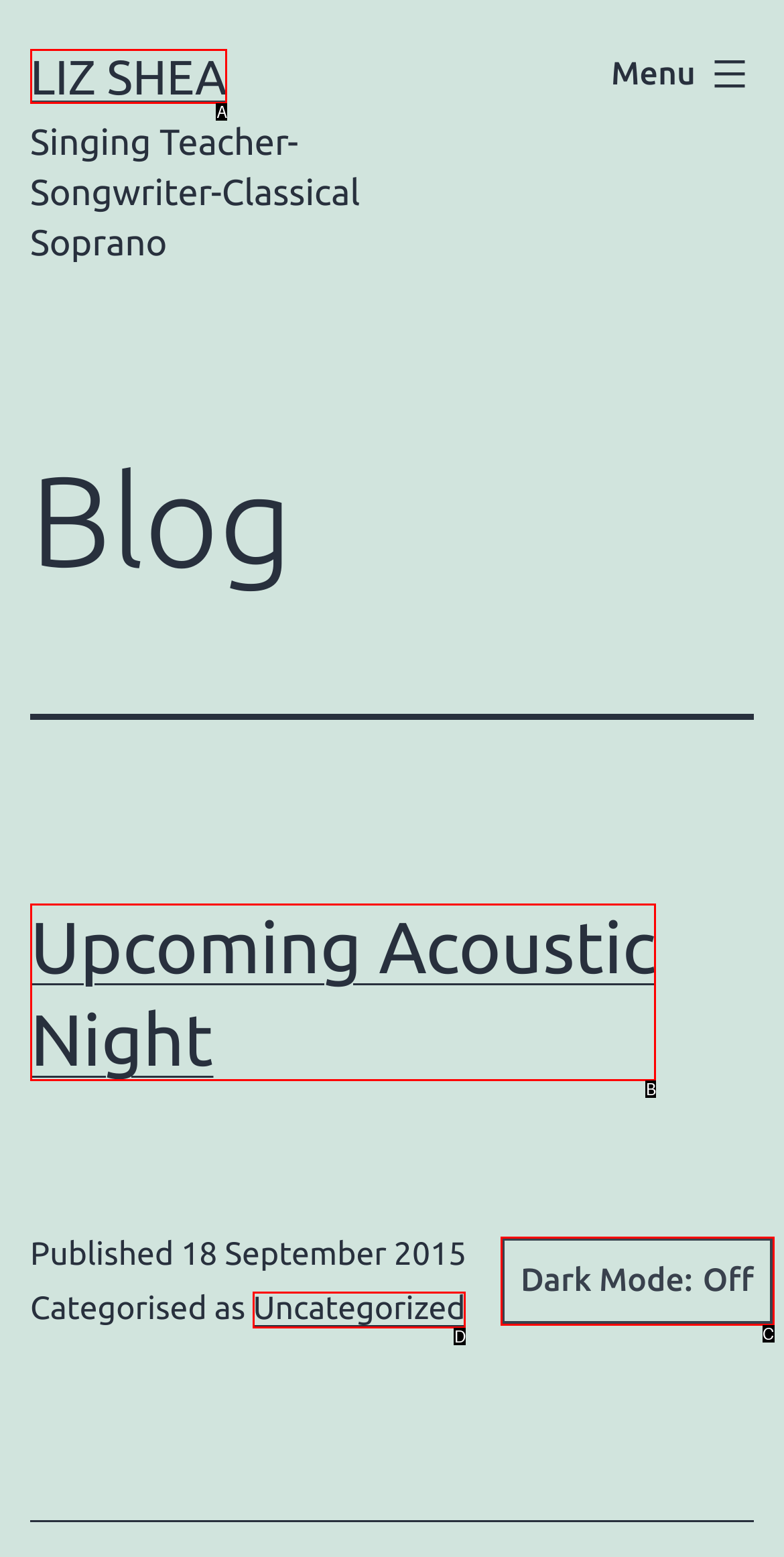Pick the option that corresponds to: Upcoming Acoustic Night
Provide the letter of the correct choice.

B